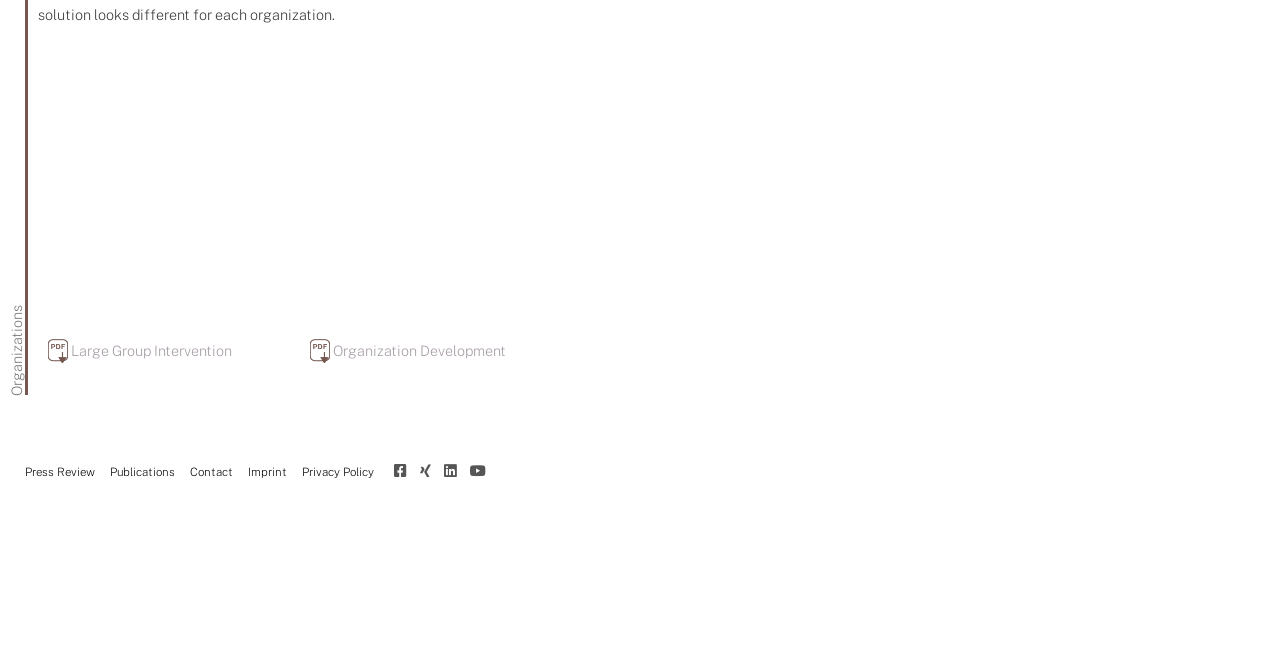Locate the bounding box of the UI element described by: "title="YouTube"" in the given webpage screenshot.

[0.367, 0.694, 0.38, 0.735]